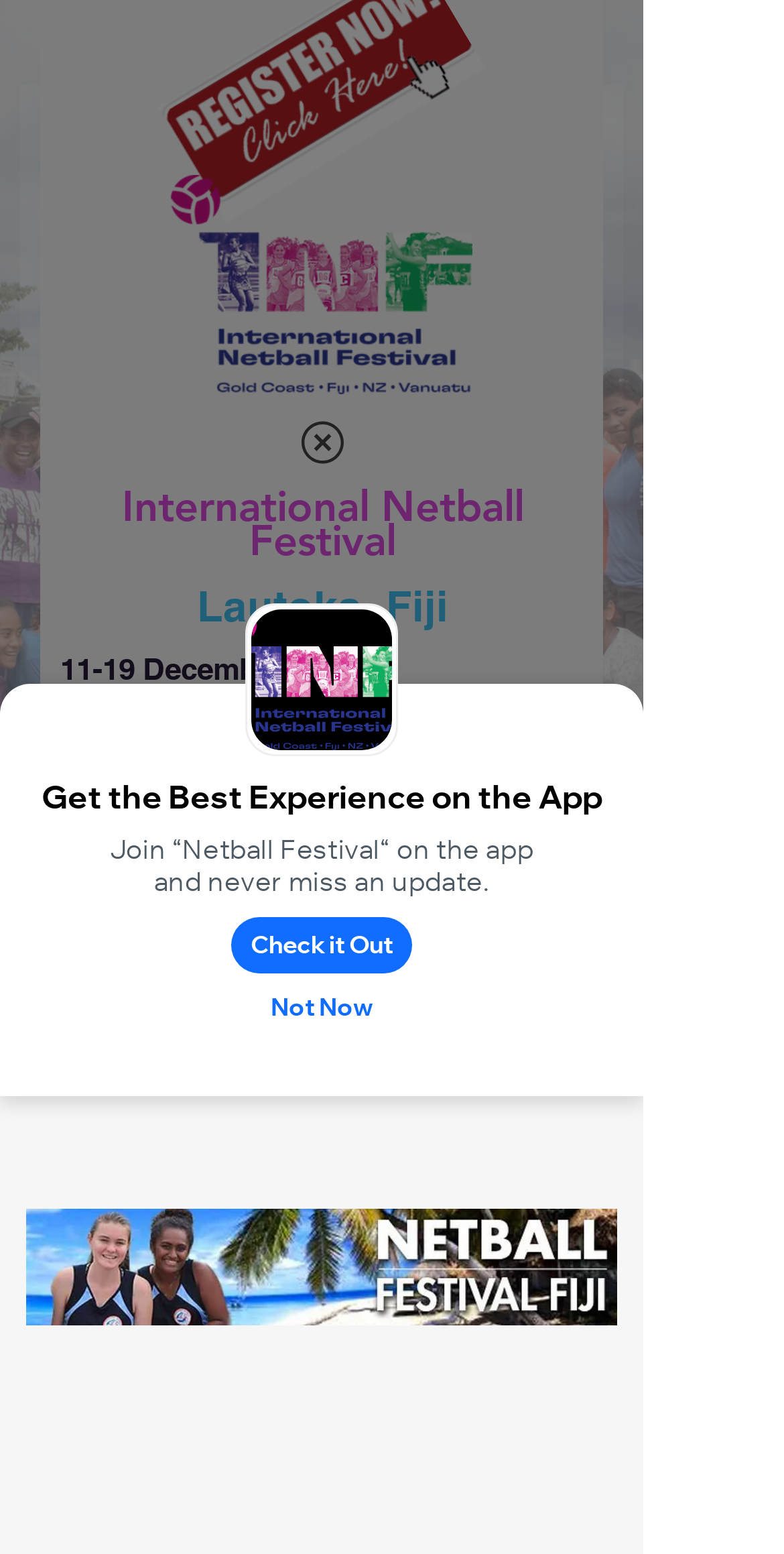Determine the bounding box coordinates for the UI element with the following description: "0420 961 412". The coordinates should be four float numbers between 0 and 1, represented as [left, top, right, bottom].

[0.432, 0.449, 0.769, 0.478]